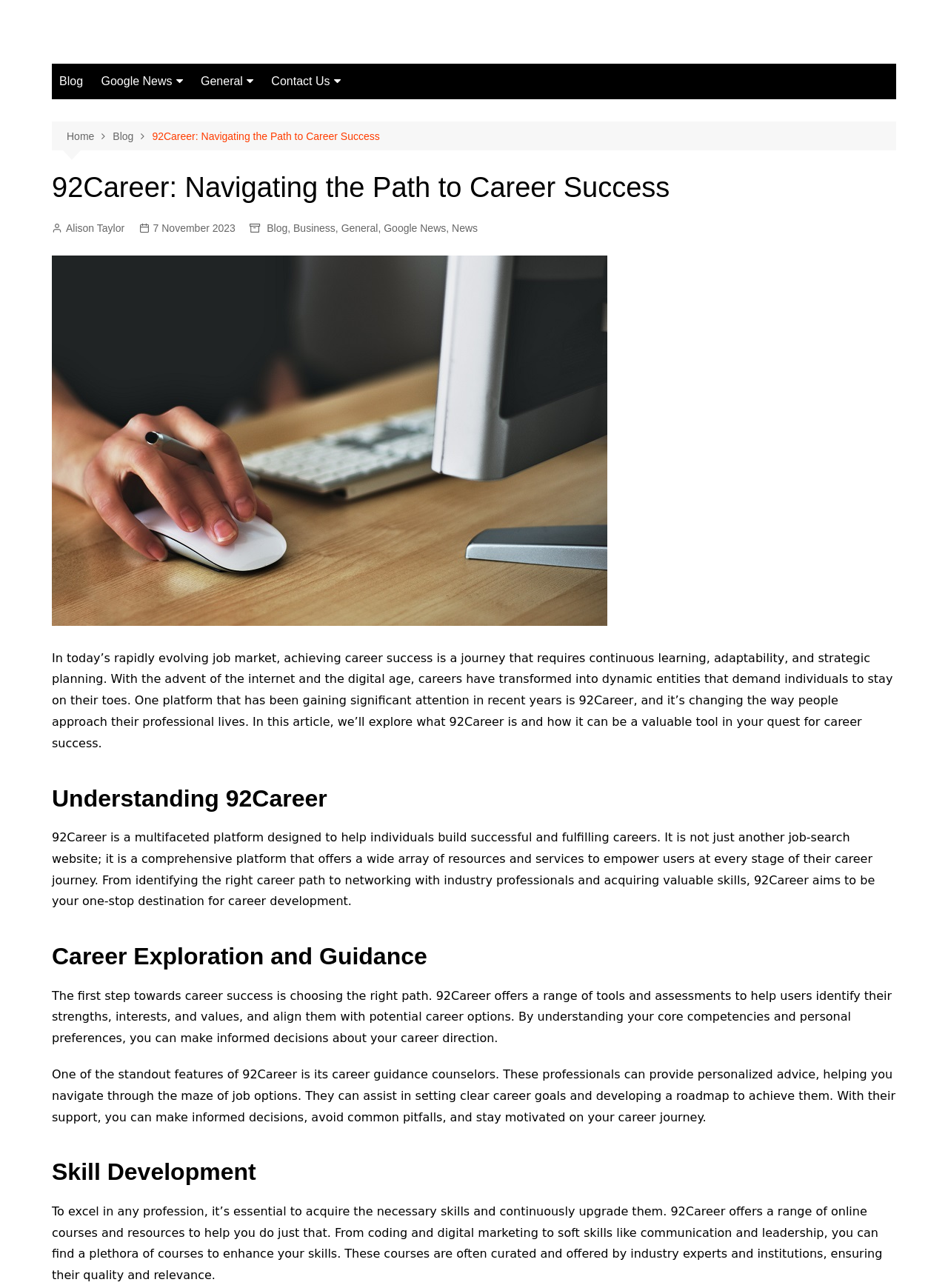Identify the bounding box for the given UI element using the description provided. Coordinates should be in the format (top-left x, top-left y, bottom-right x, bottom-right y) and must be between 0 and 1. Here is the description: Terms and Conditions

[0.278, 0.191, 0.45, 0.21]